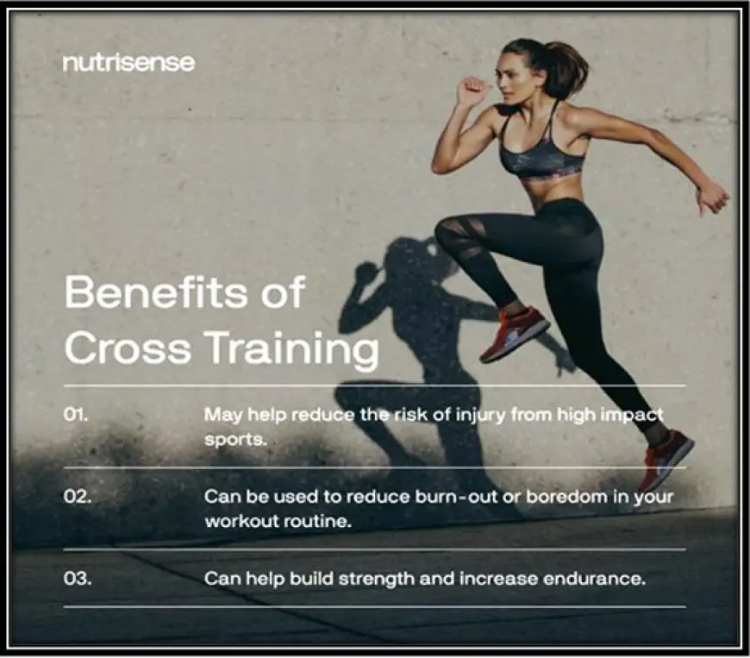Give a one-word or one-phrase response to the question: 
What is the theme of the image?

Cross-training